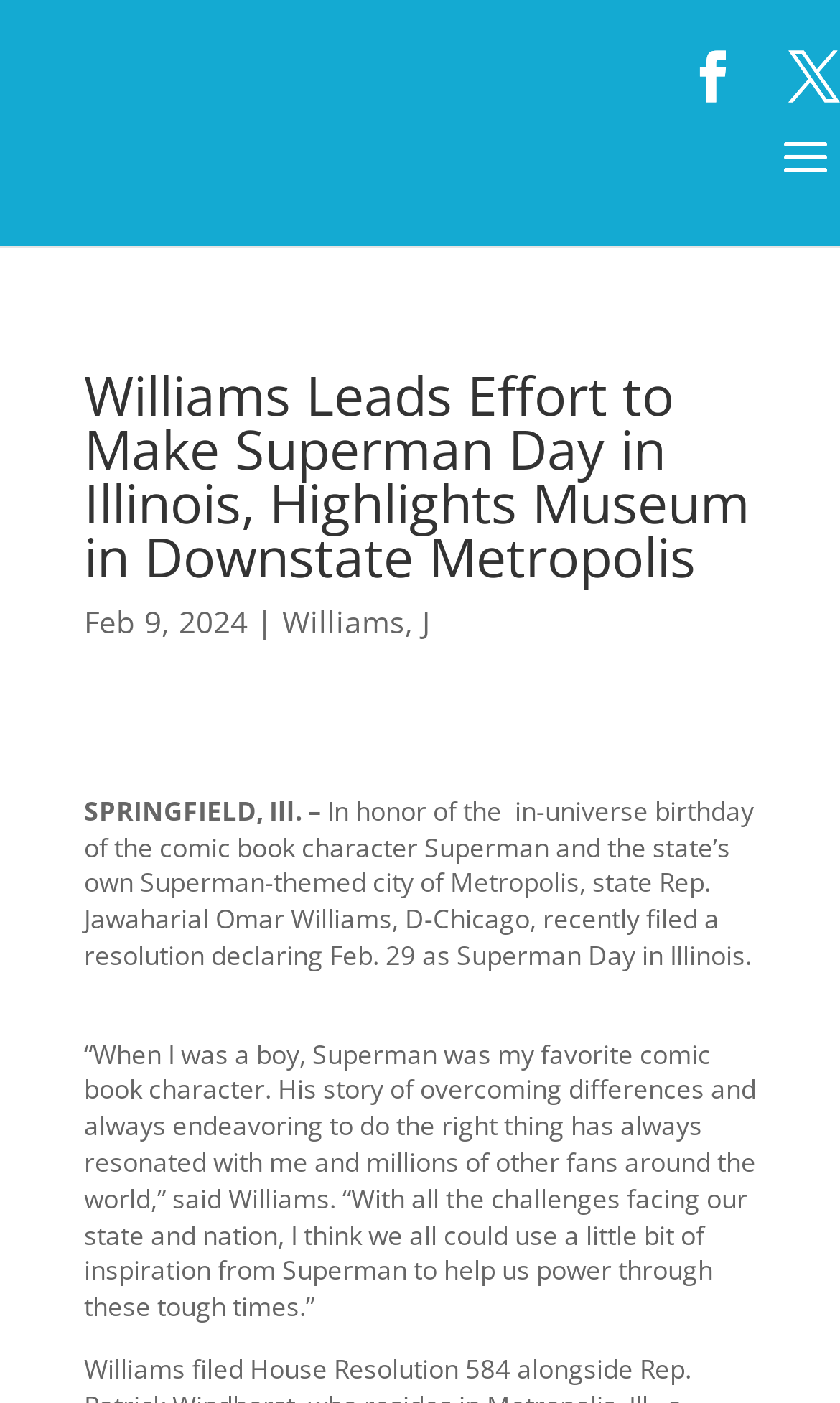Generate the text content of the main heading of the webpage.

Williams Leads Effort to Make Superman Day in Illinois, Highlights Museum in Downstate Metropolis